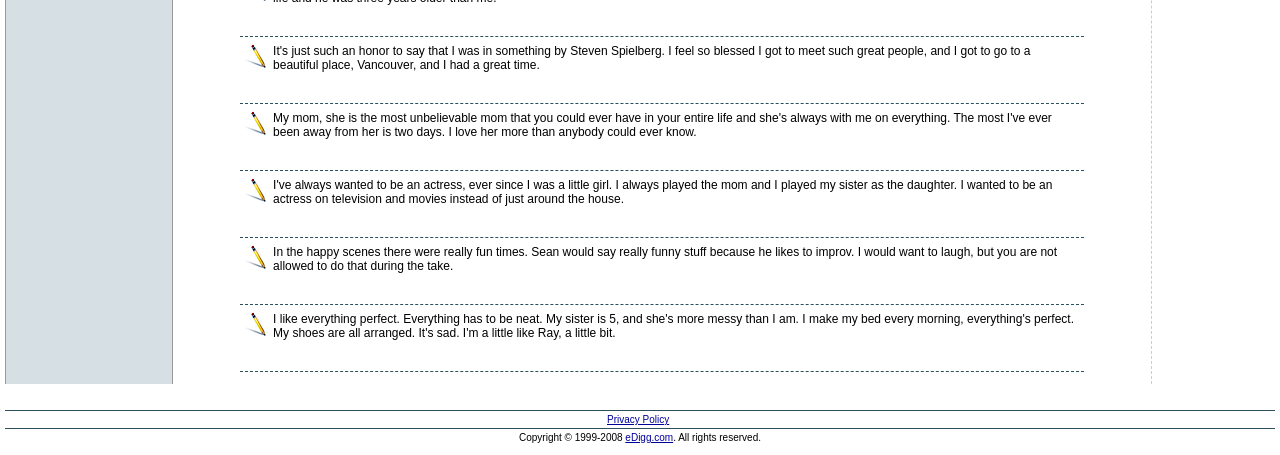Extract the bounding box coordinates for the UI element described by the text: "eDigg.com". The coordinates should be in the form of [left, top, right, bottom] with values between 0 and 1.

[0.489, 0.949, 0.526, 0.974]